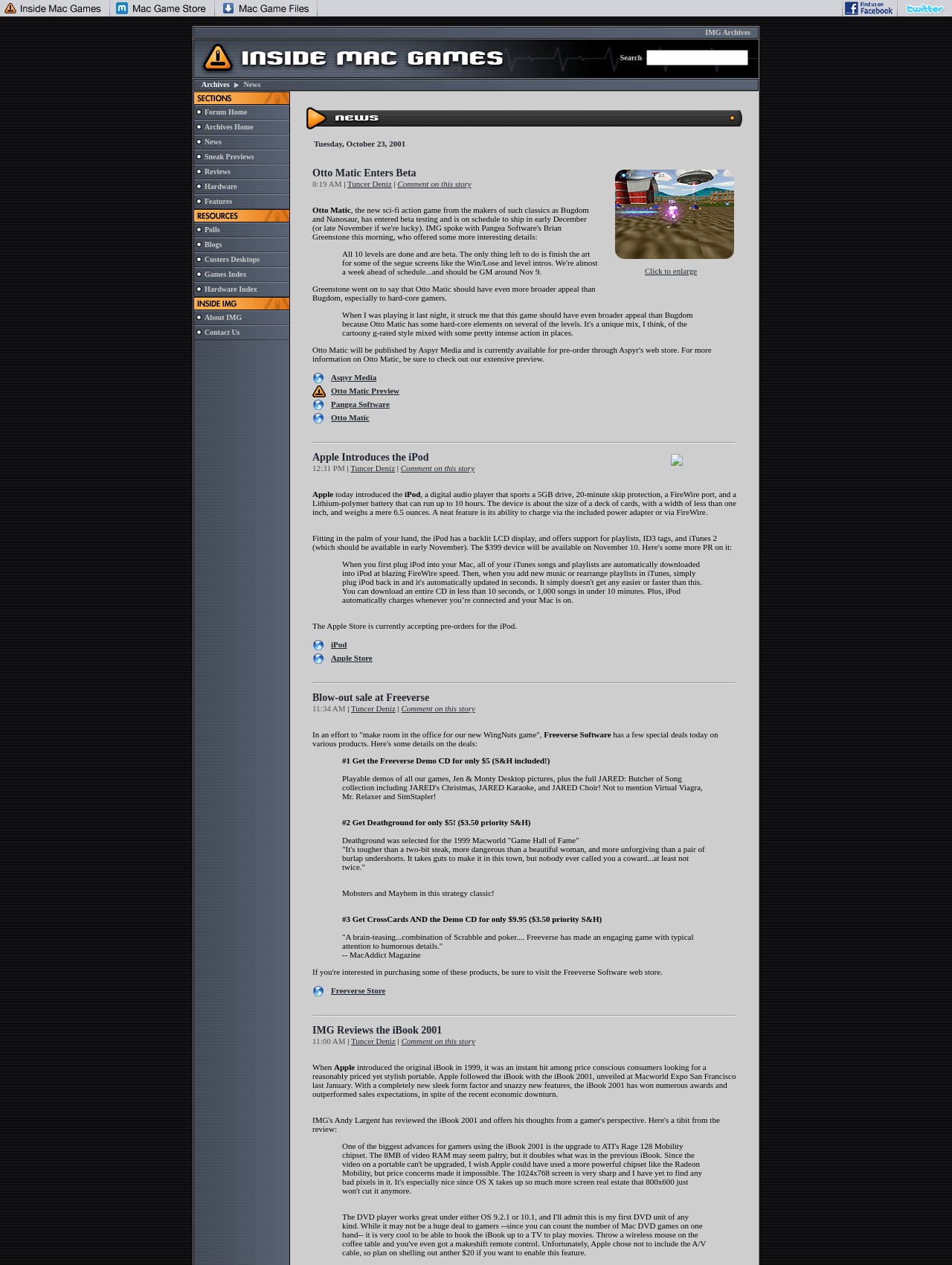Predict the bounding box of the UI element based on this description: "Forum Home".

[0.215, 0.085, 0.26, 0.091]